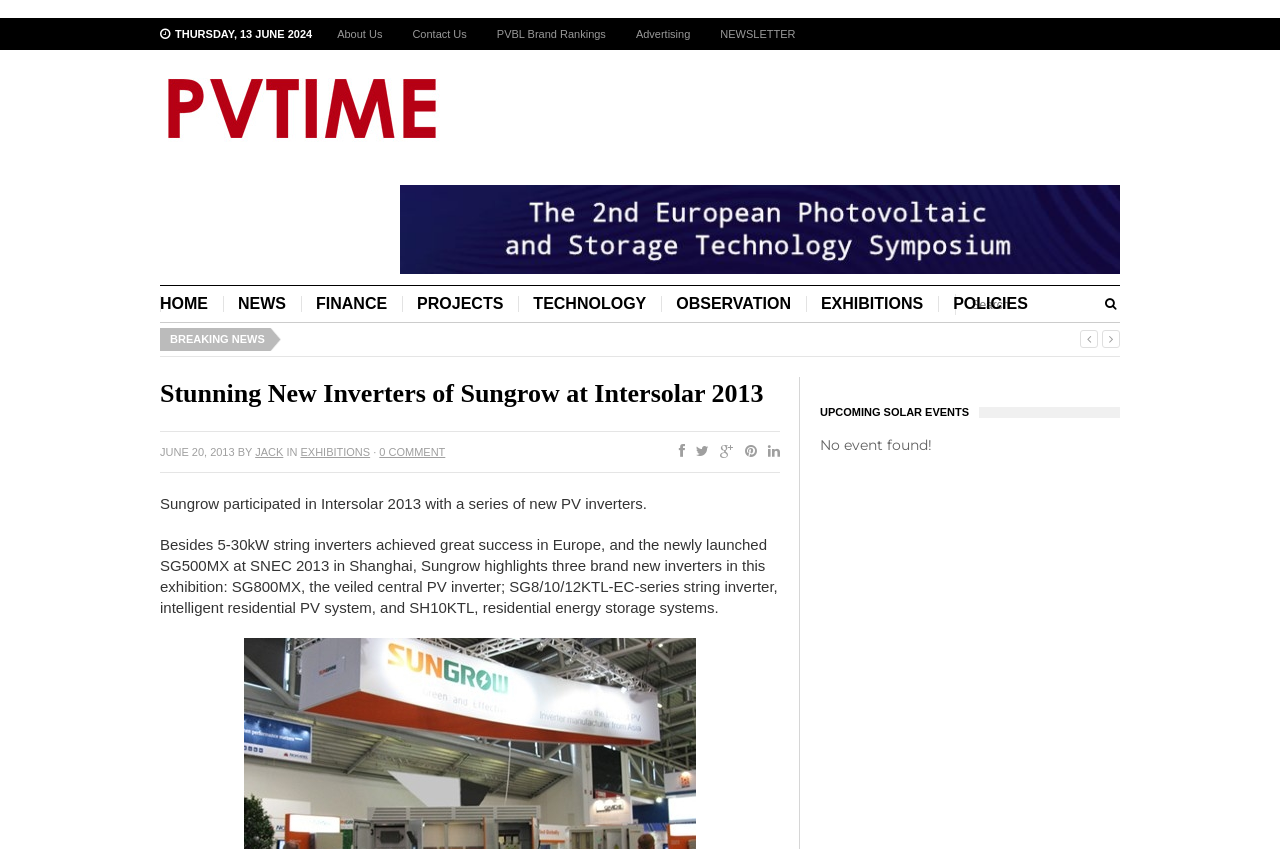Explain the webpage's design and content in an elaborate manner.

The webpage is about PVTIME, a platform that provides news and information about the solar industry. At the top, there is a horizontal navigation menu with links to "About Us", "Contact Us", "PVBL Brand Rankings", "Advertising", and "NEWSLETTER". Below this menu, there is a logo of PVTIME, accompanied by a link to the "HOME" page.

On the left side, there is a vertical navigation menu with links to various categories, including "NEWS", "FINANCE", "PROJECTS", "TECHNOLOGY", "OBSERVATION", "EXHIBITIONS", and "POLICIES". Below this menu, there is a search bar with a textbox and a search button.

The main content of the webpage is an article titled "Stunning New Inverters of Sungrow at Intersolar 2013". The article is dated "JUNE 20, 2013" and is written by "JACK". The article discusses Sungrow's participation in Intersolar 2013, where they showcased a series of new PV inverters. The article provides details about the inverters, including the SG800MX, SG8/10/12KTL-EC-series string inverter, and SH10KTL residential energy storage systems.

On the right side, there is a sidebar with a heading "UPCOMING SOLAR EVENTS". However, it appears that there are no upcoming events listed, as the text "No event found!" is displayed.

There are several social media links and icons scattered throughout the webpage, including Facebook, Twitter, and LinkedIn. There is also an image at the top of the webpage, but its content is not described.